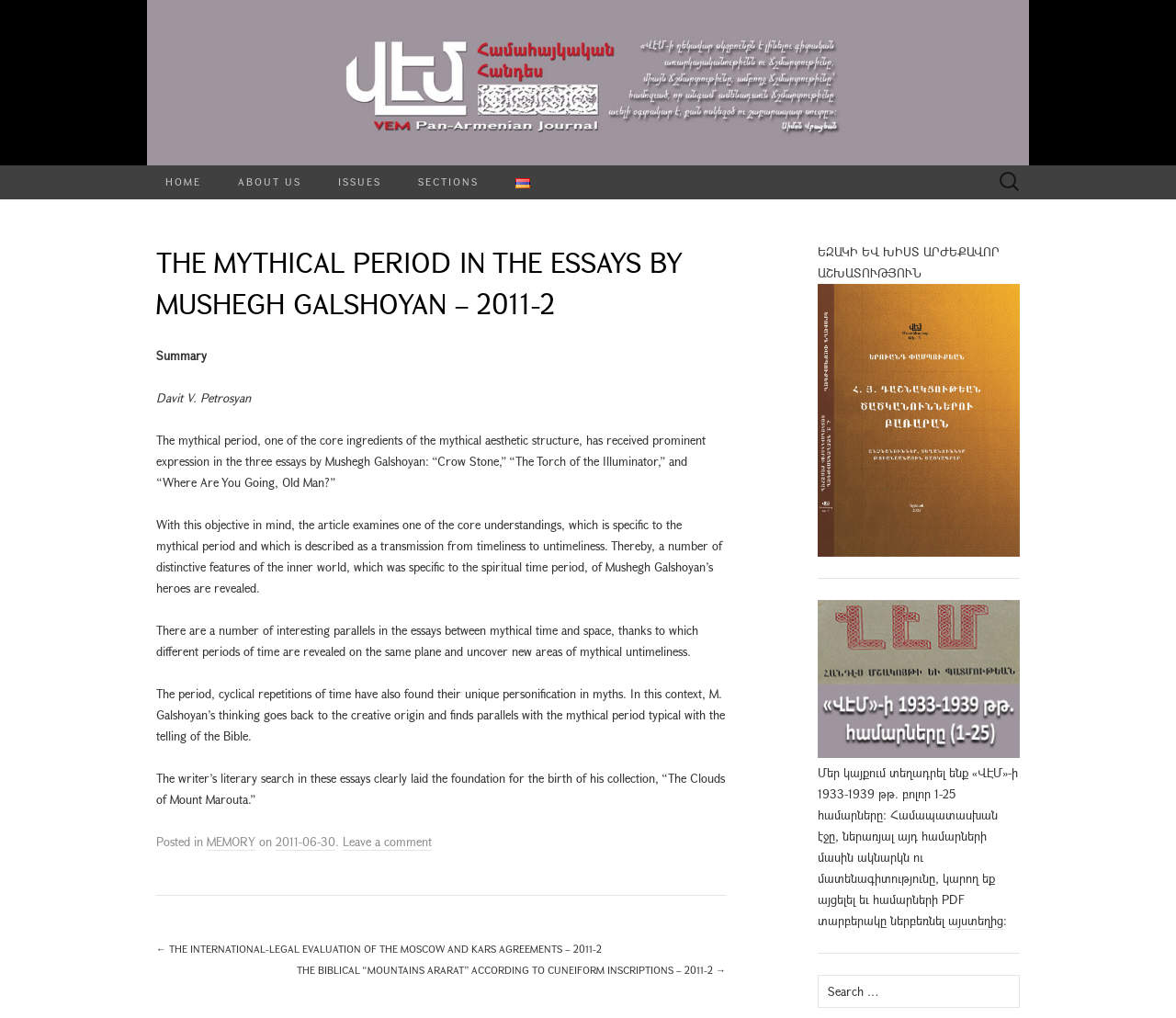Locate the bounding box coordinates of the item that should be clicked to fulfill the instruction: "Read the article about THE MYTHICAL PERIOD IN THE ESSAYS BY MUSHEGH GALSHOYAN".

[0.133, 0.237, 0.617, 0.88]